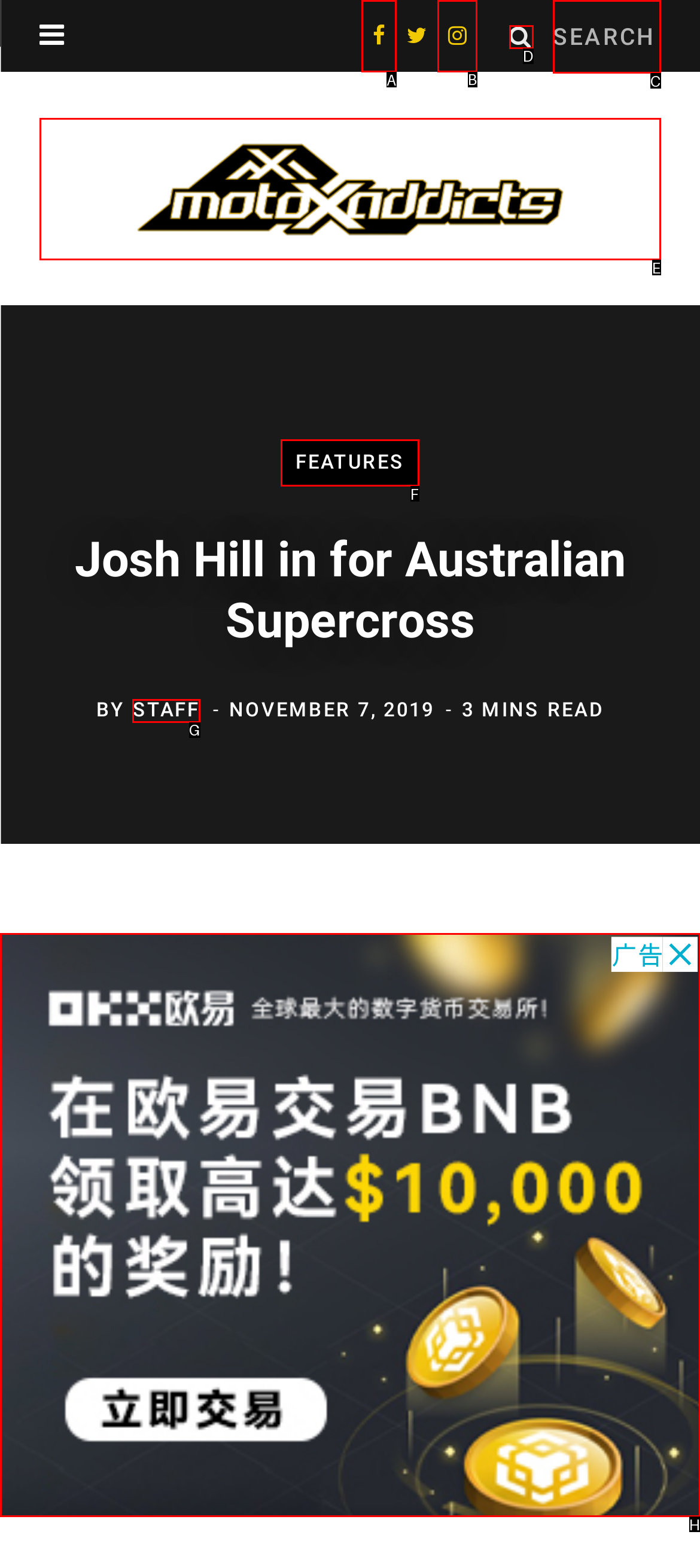Tell me which one HTML element I should click to complete the following task: Check Facebook page Answer with the option's letter from the given choices directly.

A